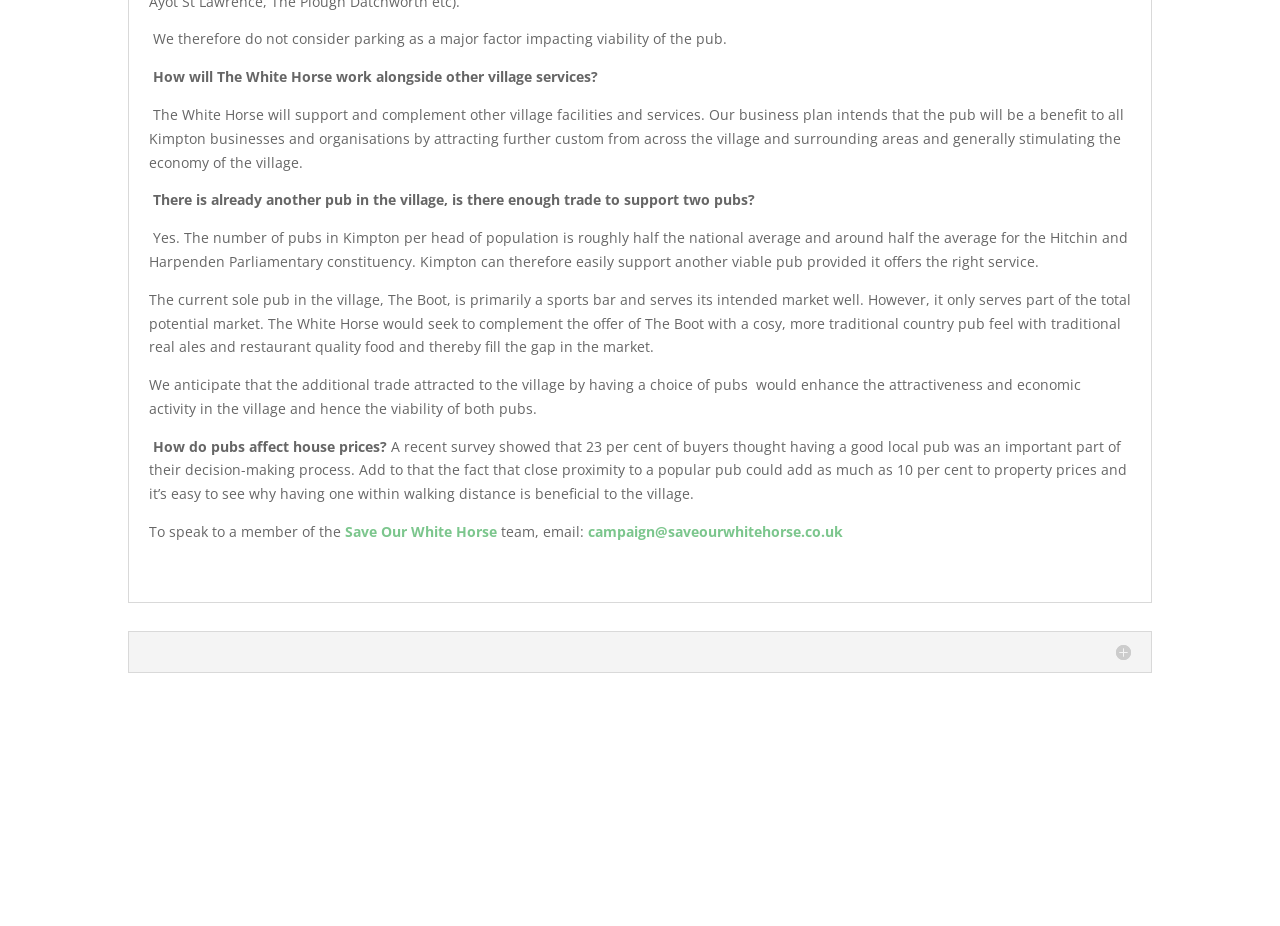How much can a popular pub add to property prices?
Please provide a detailed and thorough answer to the question.

The webpage mentions that close proximity to a popular pub could add as much as 10 per cent to property prices, making it beneficial to the village.